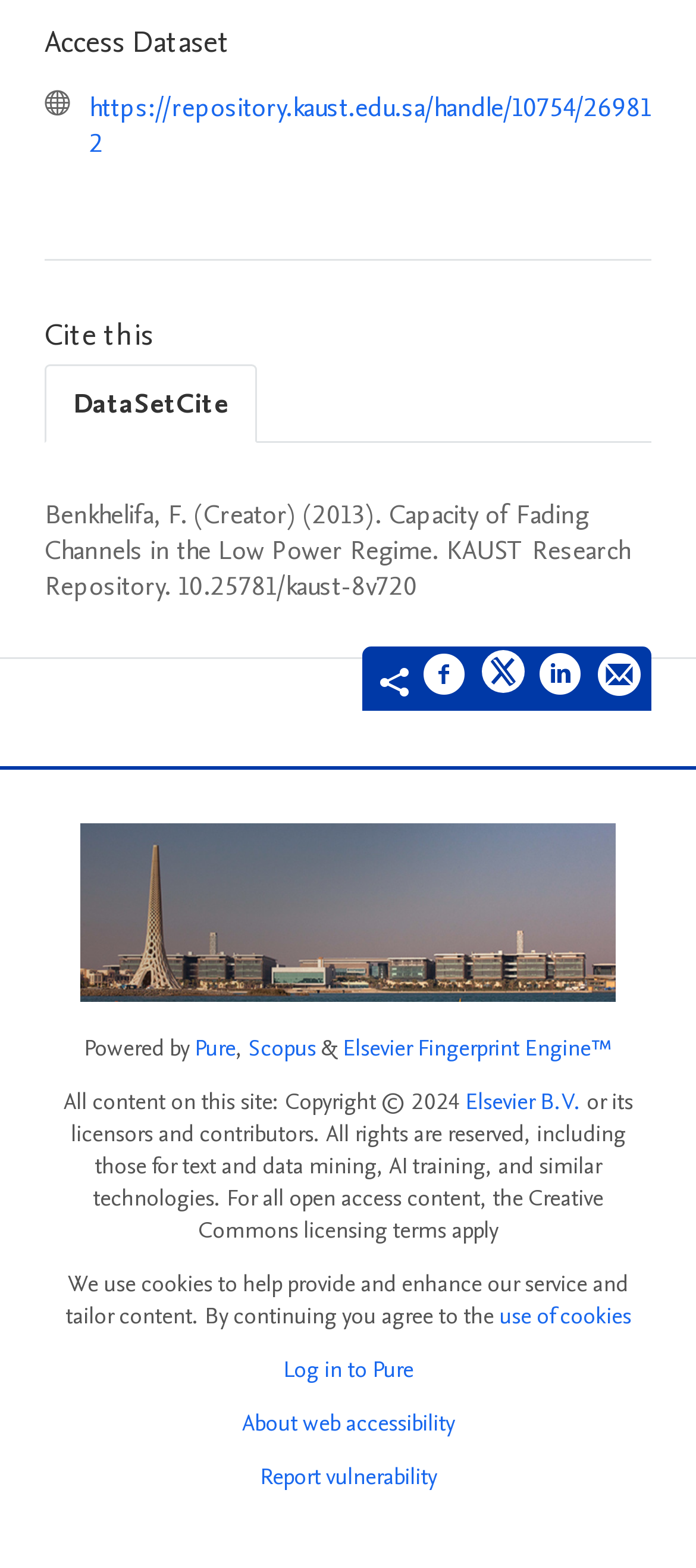What is the year of the dataset?
Please utilize the information in the image to give a detailed response to the question.

I found the year of the dataset by looking at the text within the tabpanel 'DataSetCite', which is labeled as 'Cite this'. The text '2013' is the year of the dataset.